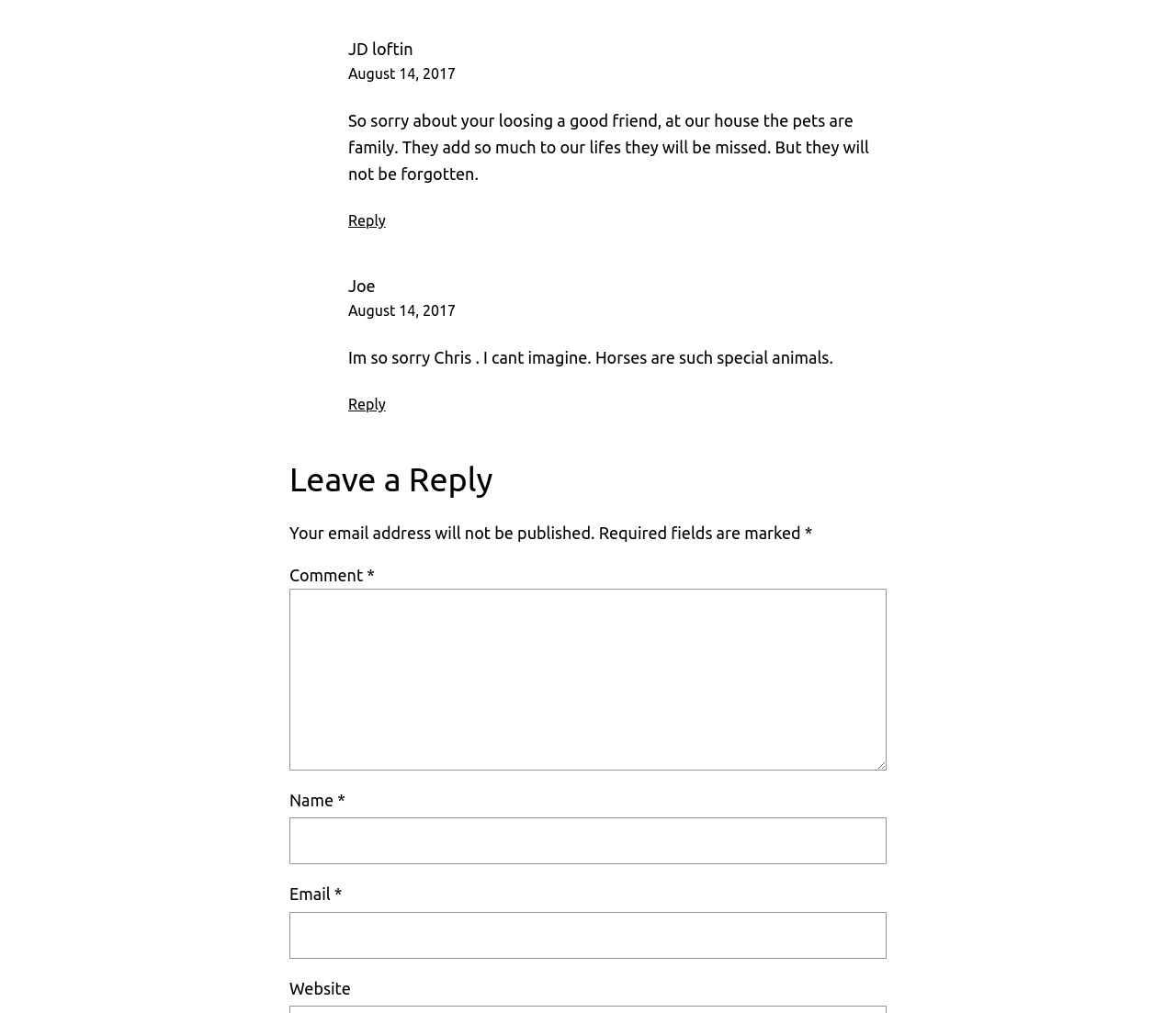What is the purpose of the webpage?
Provide a comprehensive and detailed answer to the question.

I found the answer by looking at the heading element with the text 'Leave a Reply' and the presence of a comment form, which suggests that the purpose of the webpage is to allow users to leave a reply or comment.